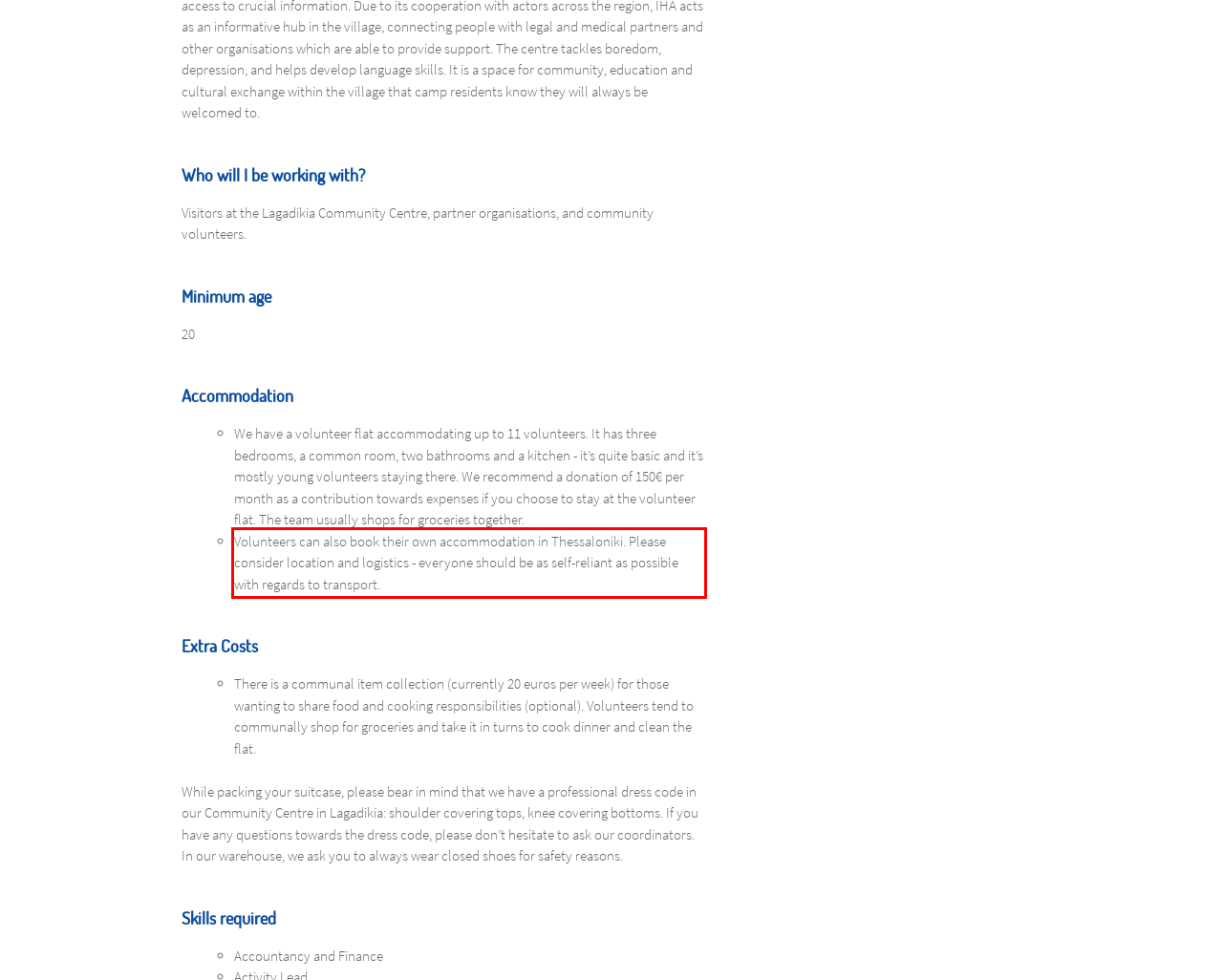Observe the screenshot of the webpage that includes a red rectangle bounding box. Conduct OCR on the content inside this red bounding box and generate the text.

Volunteers can also book their own accommodation in Thessaloniki. Please consider location and logistics - everyone should be as self-reliant as possible with regards to transport.